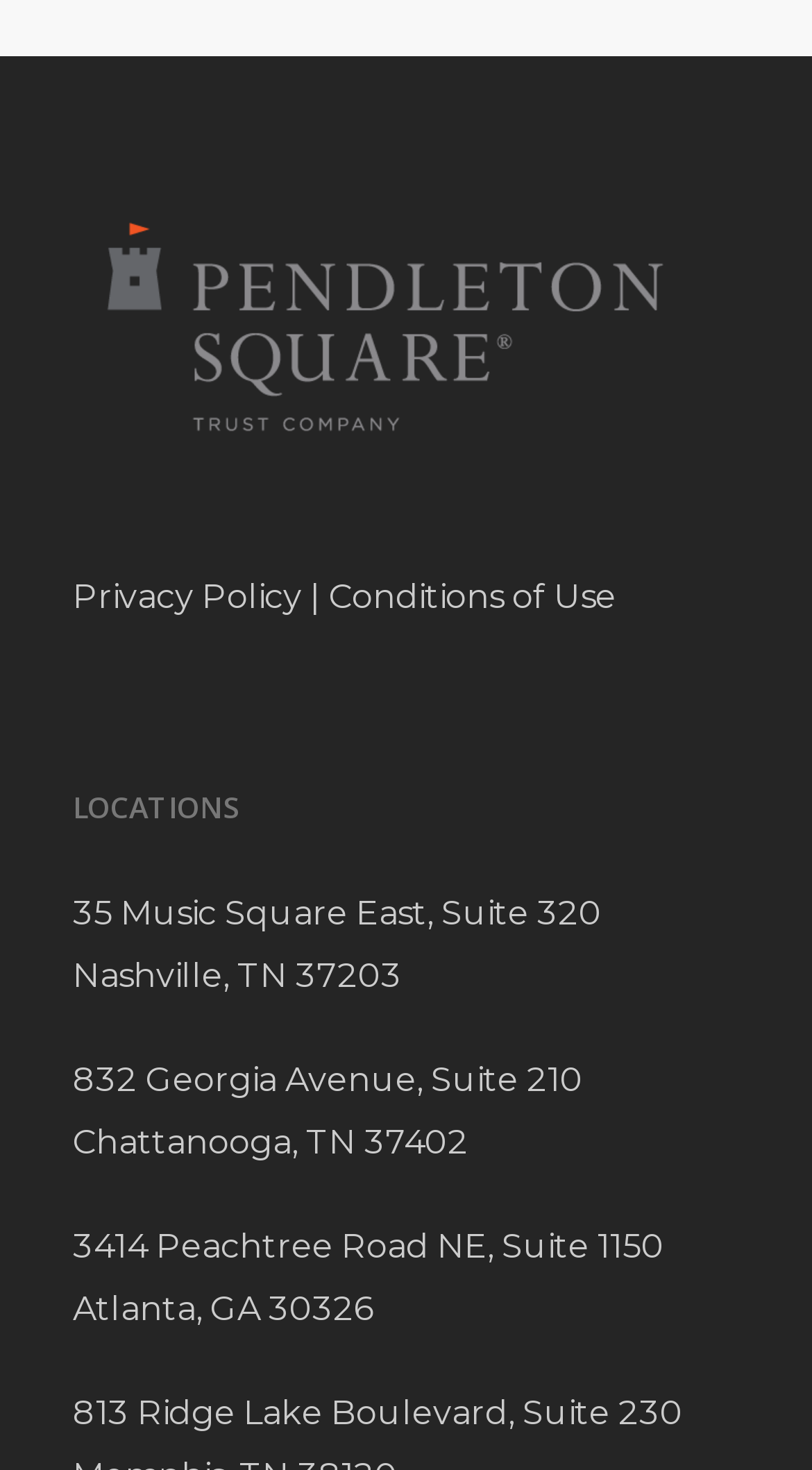Identify the bounding box coordinates of the HTML element based on this description: "Privacy Policy".

[0.09, 0.392, 0.372, 0.419]